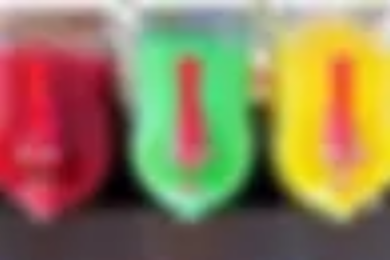Describe every important feature and element in the image comprehensively.

The image features a vibrant display of three colorful slushy machines, each designed to dispense refreshing frozen beverages. The machines are presented in distinct colors: a bright red, a lively green, and a cheerful yellow. Each machine is equipped with a clearly labeled tap for easy beverage dispensing, making them a popular addition to any event. Ideal for outdoor gatherings, these slushy machines offer a variety of flavors that are sure to delight guests, especially during warm summer days. Perfect for weddings, birthdays, or corporate events, they add a fun and thirst-quenching element to celebrations.